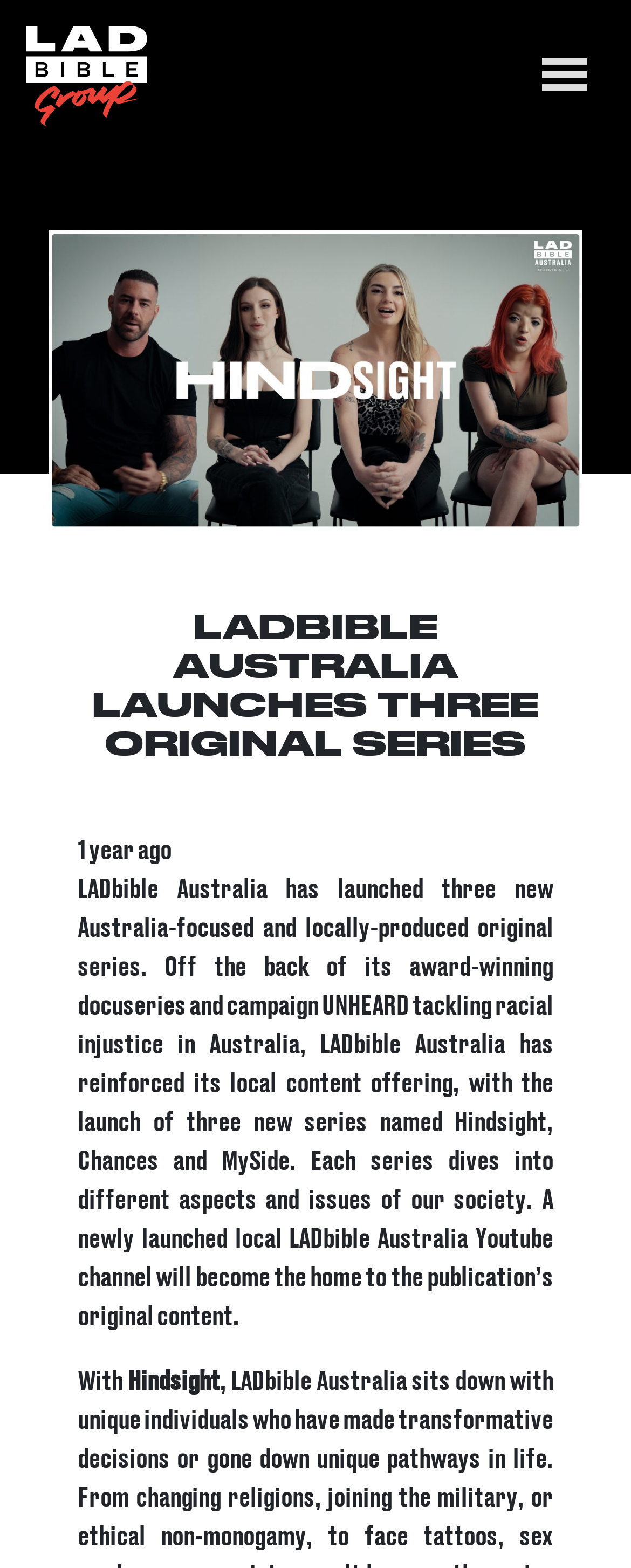Reply to the question with a brief word or phrase: What is the purpose of the newly launched local LADbible Australia Youtube channel?

Home to original content